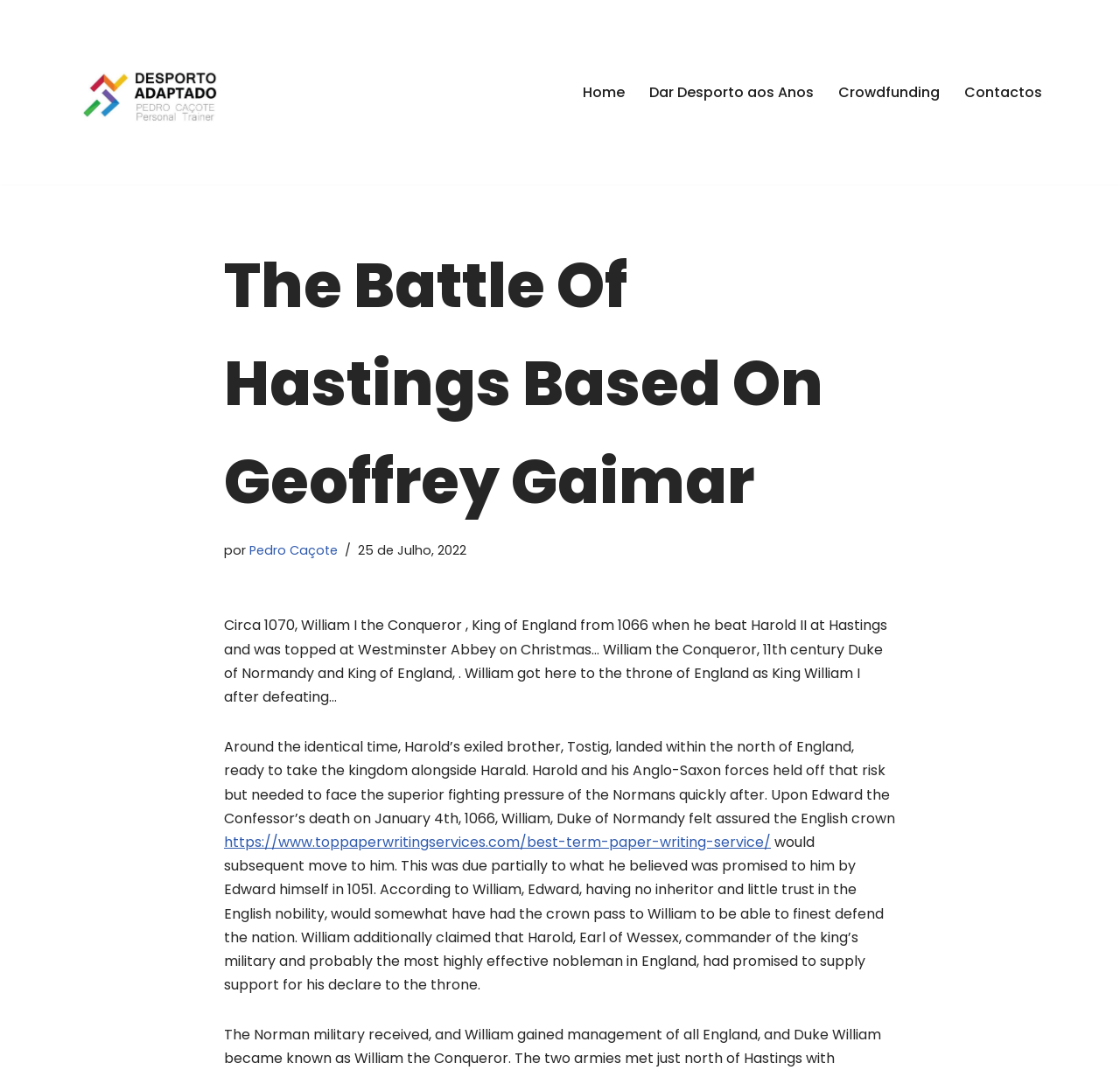What was the purpose of William's claim to the throne?
Answer the question with a thorough and detailed explanation.

The answer can be found by reading the text, which mentions that William claimed that Edward, having no heir and little trust in the English nobility, would rather have had the crown pass to William in order to best defend the nation.